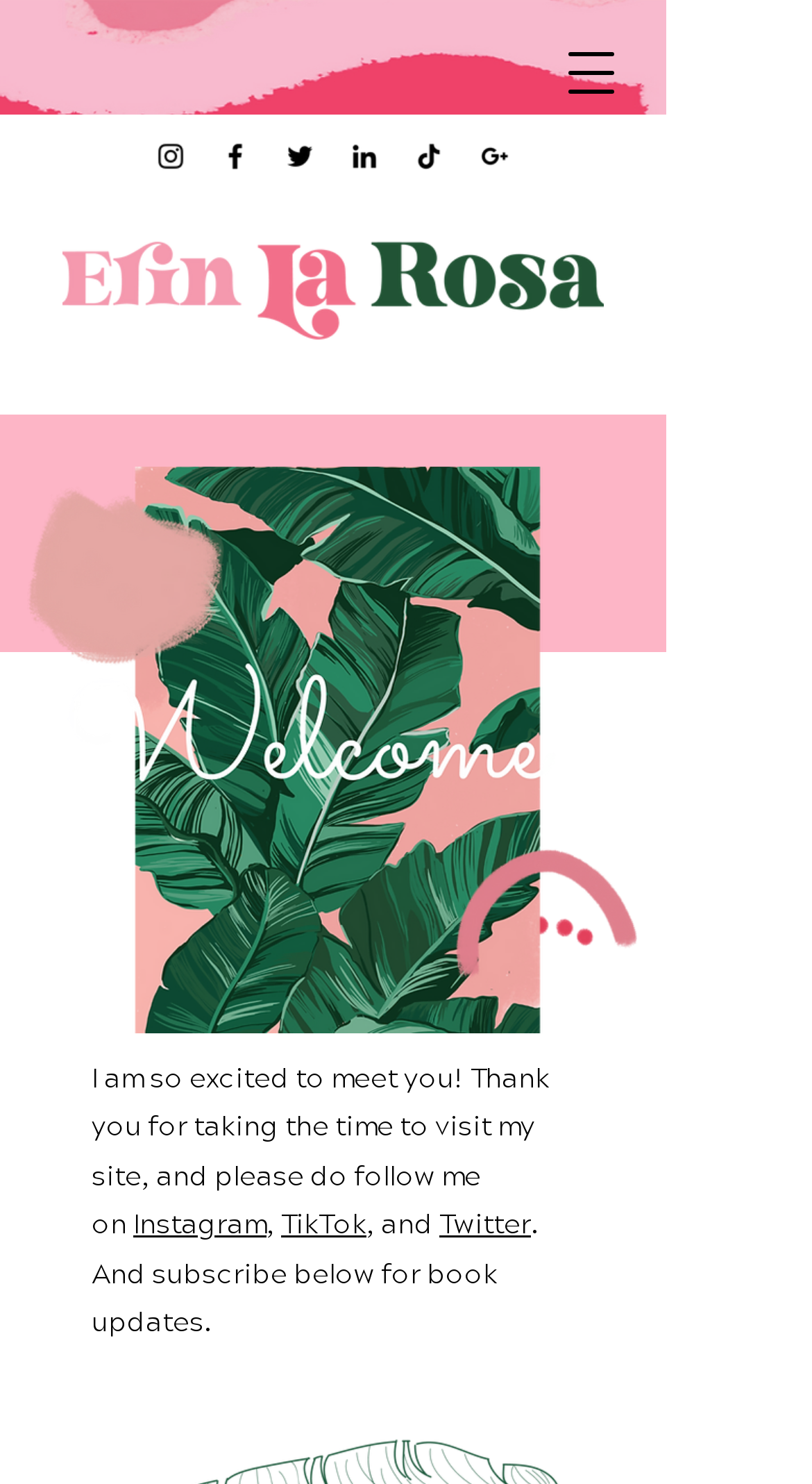What is the author's profession?
Please give a well-detailed answer to the question.

Based on the webpage's title 'HOME | Erin La Rosa | Author' and the overall structure of the webpage, it can be inferred that Erin La Rosa is an author.